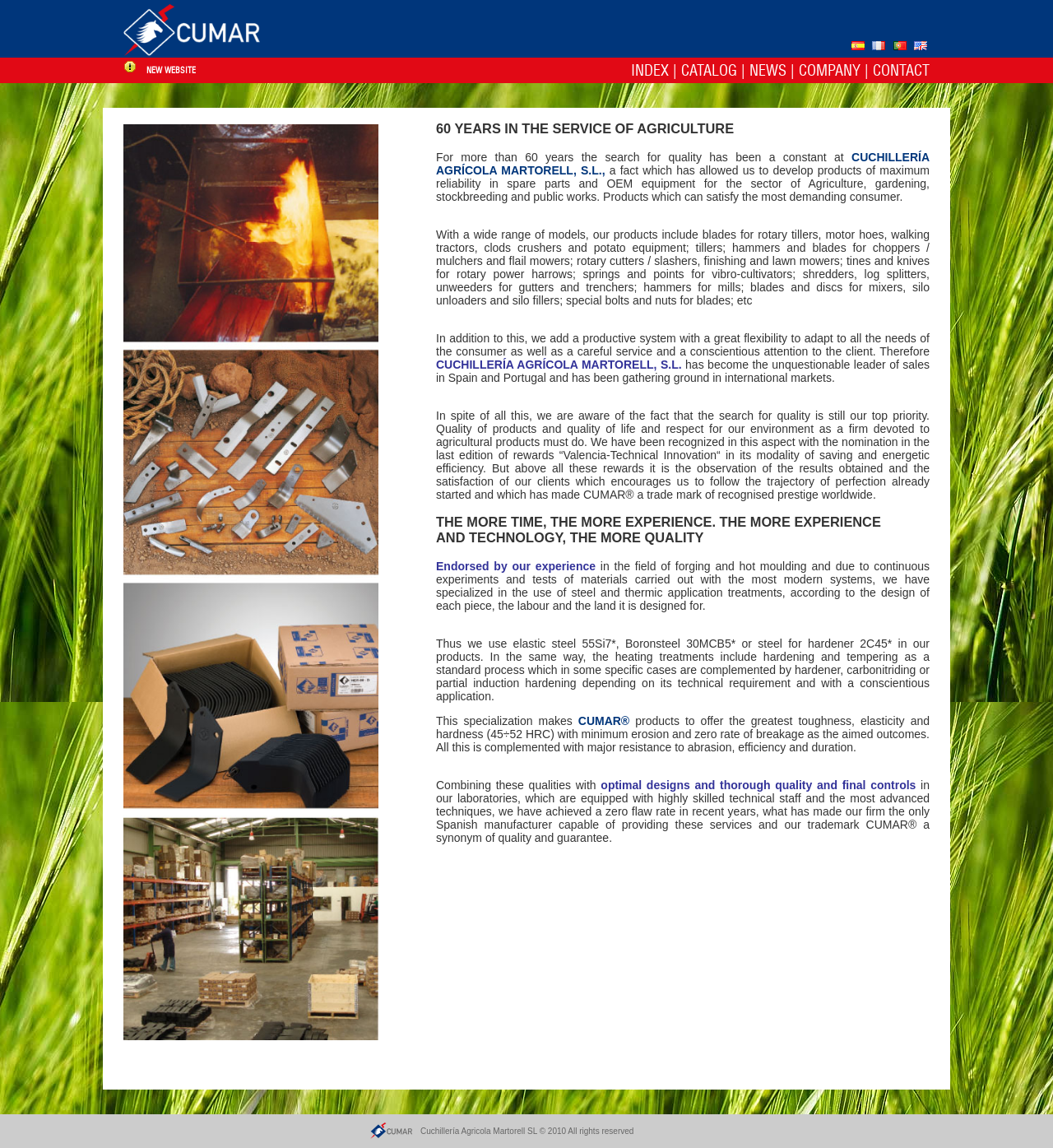What is the company's goal?
Please use the image to deliver a detailed and complete answer.

The company's goal can be inferred from the text 'the search for quality has been a constant at CUCHILLERÍA AGRÍCOLA MARTORELL, S.L.' which suggests that the company's primary goal is to achieve quality in its products and services.